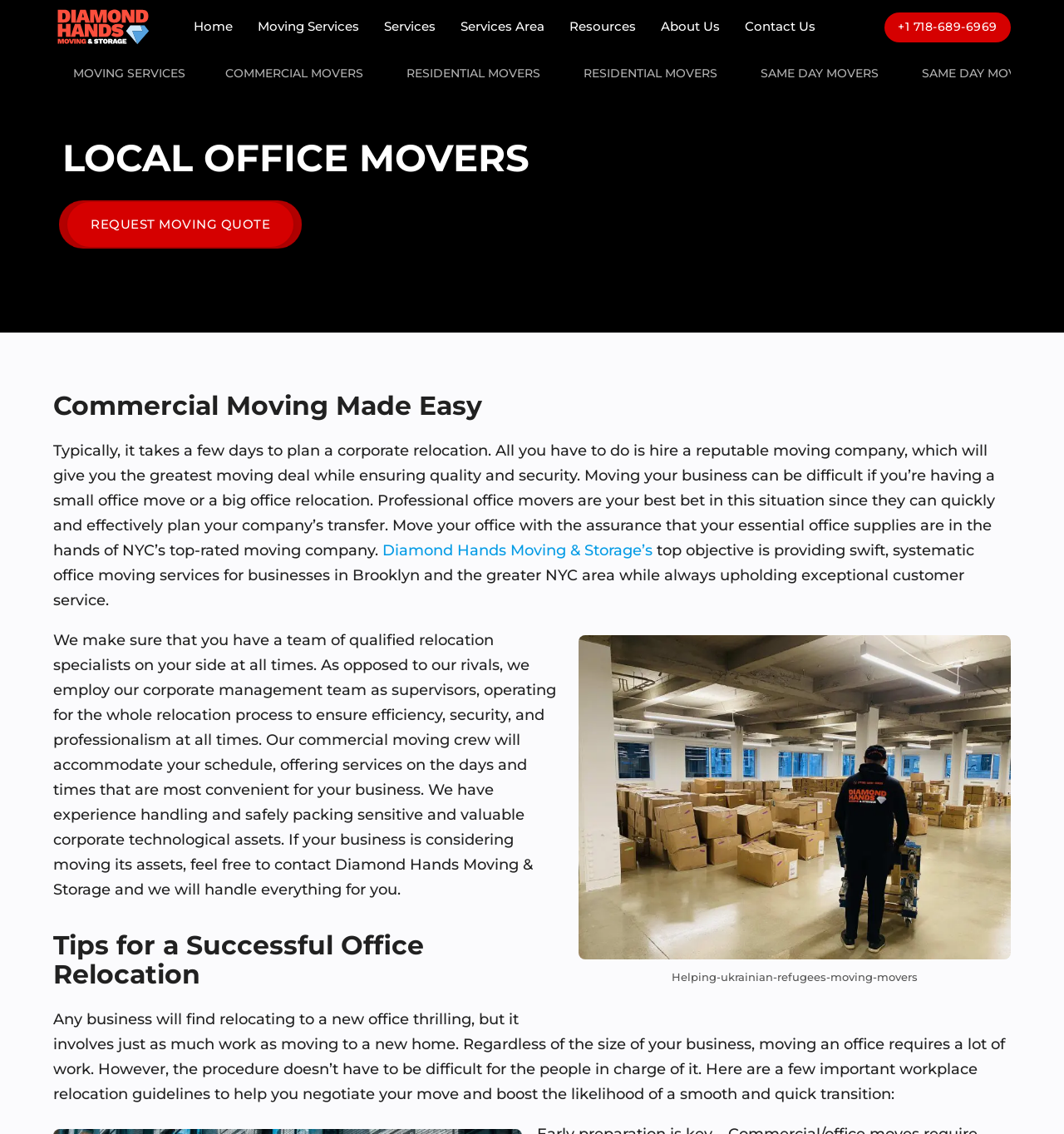Can you provide the bounding box coordinates for the element that should be clicked to implement the instruction: "Click the 'Contact Us' link"?

[0.688, 0.0, 0.778, 0.047]